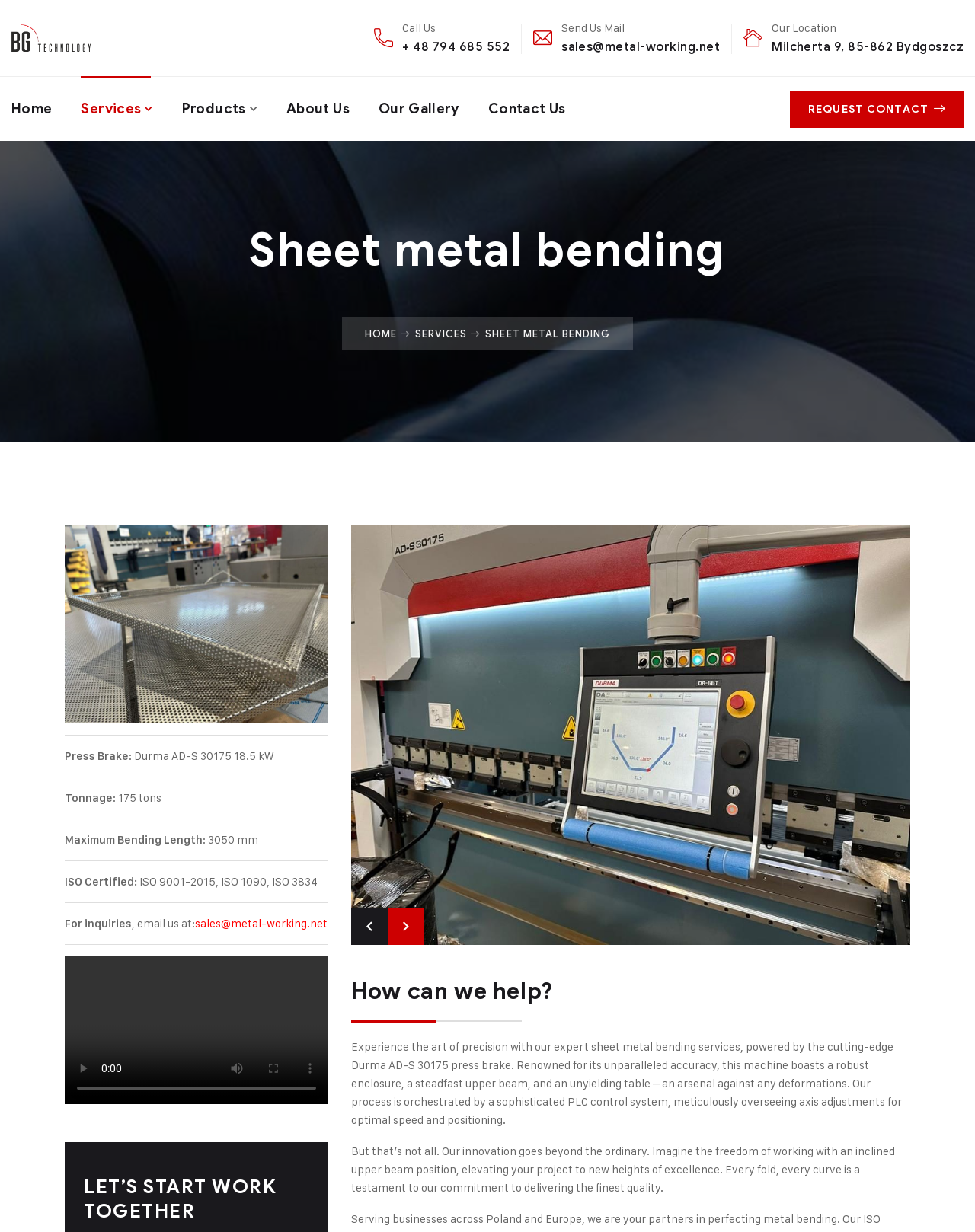Please provide the bounding box coordinates for the element that needs to be clicked to perform the instruction: "Click the 'Home' link". The coordinates must consist of four float numbers between 0 and 1, formatted as [left, top, right, bottom].

[0.012, 0.062, 0.053, 0.114]